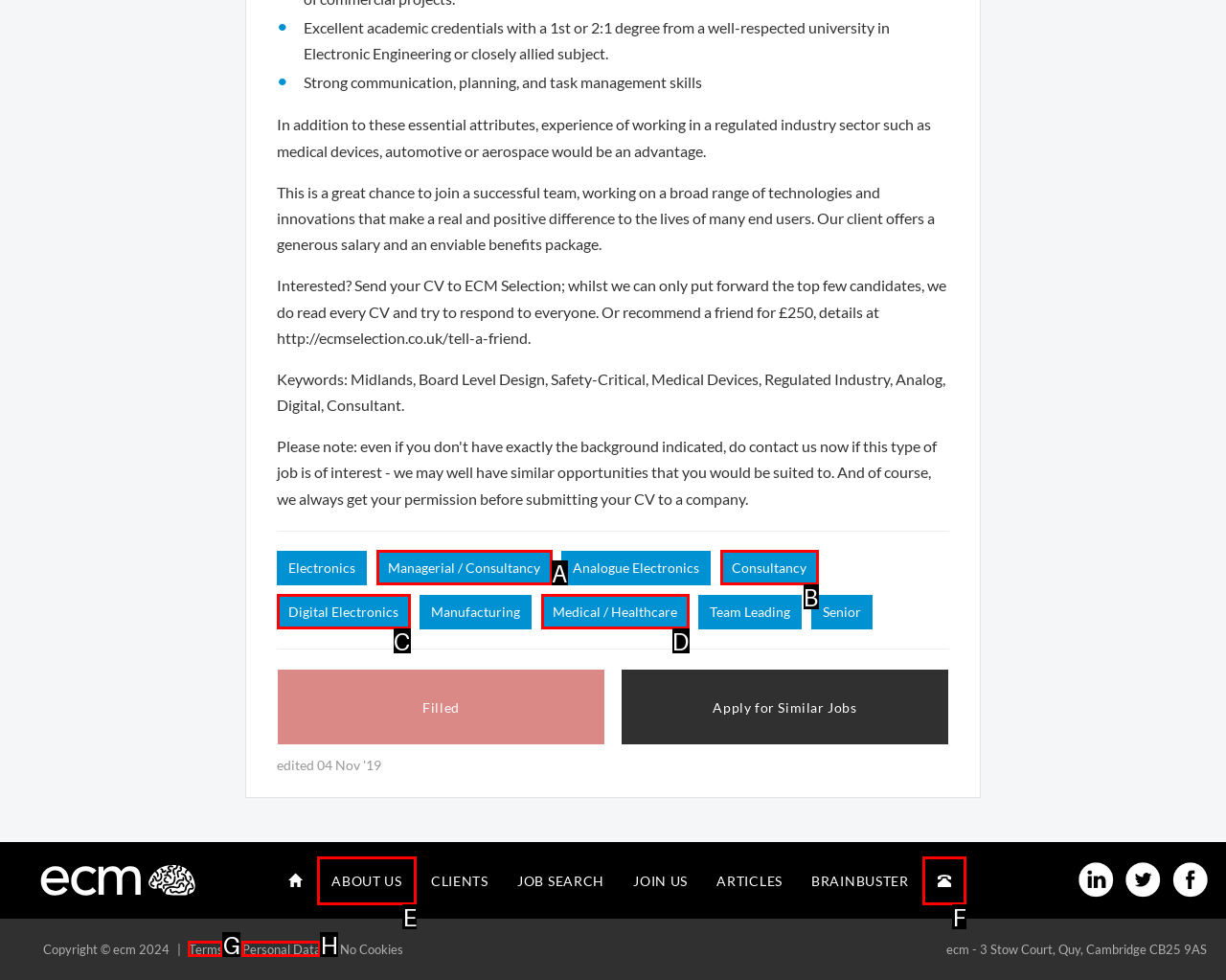Which option is described as follows: About Us
Answer with the letter of the matching option directly.

E